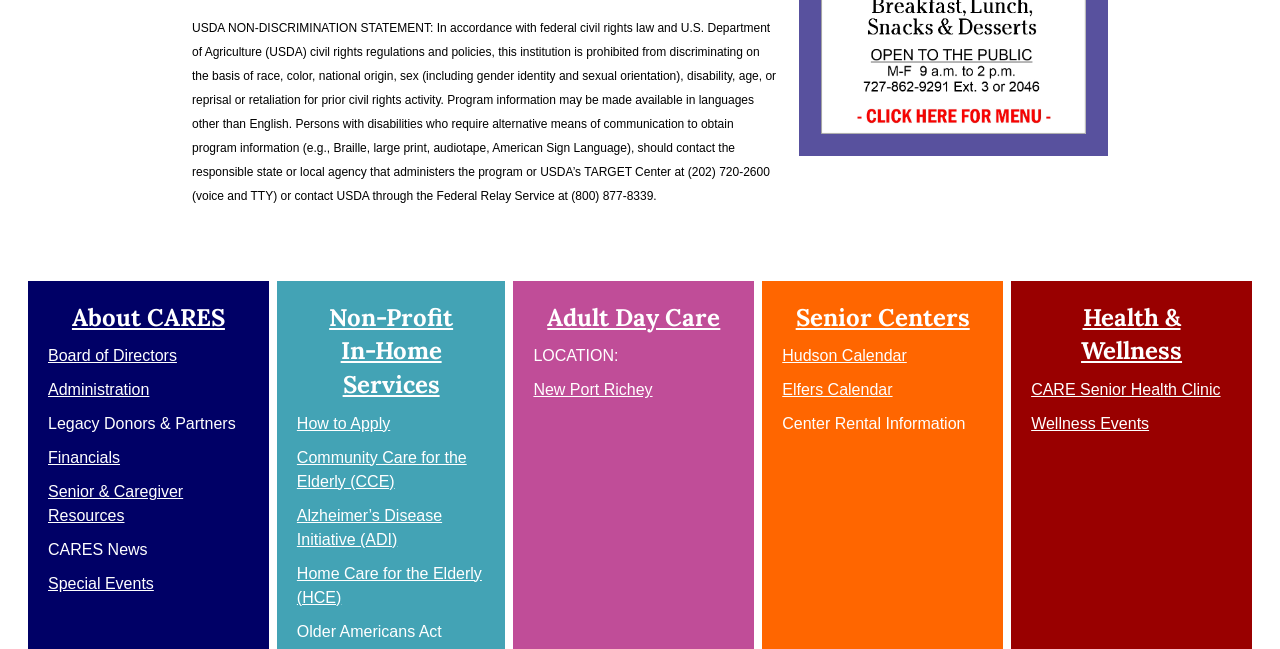Find the bounding box coordinates of the element to click in order to complete the given instruction: "View privacy policy."

None